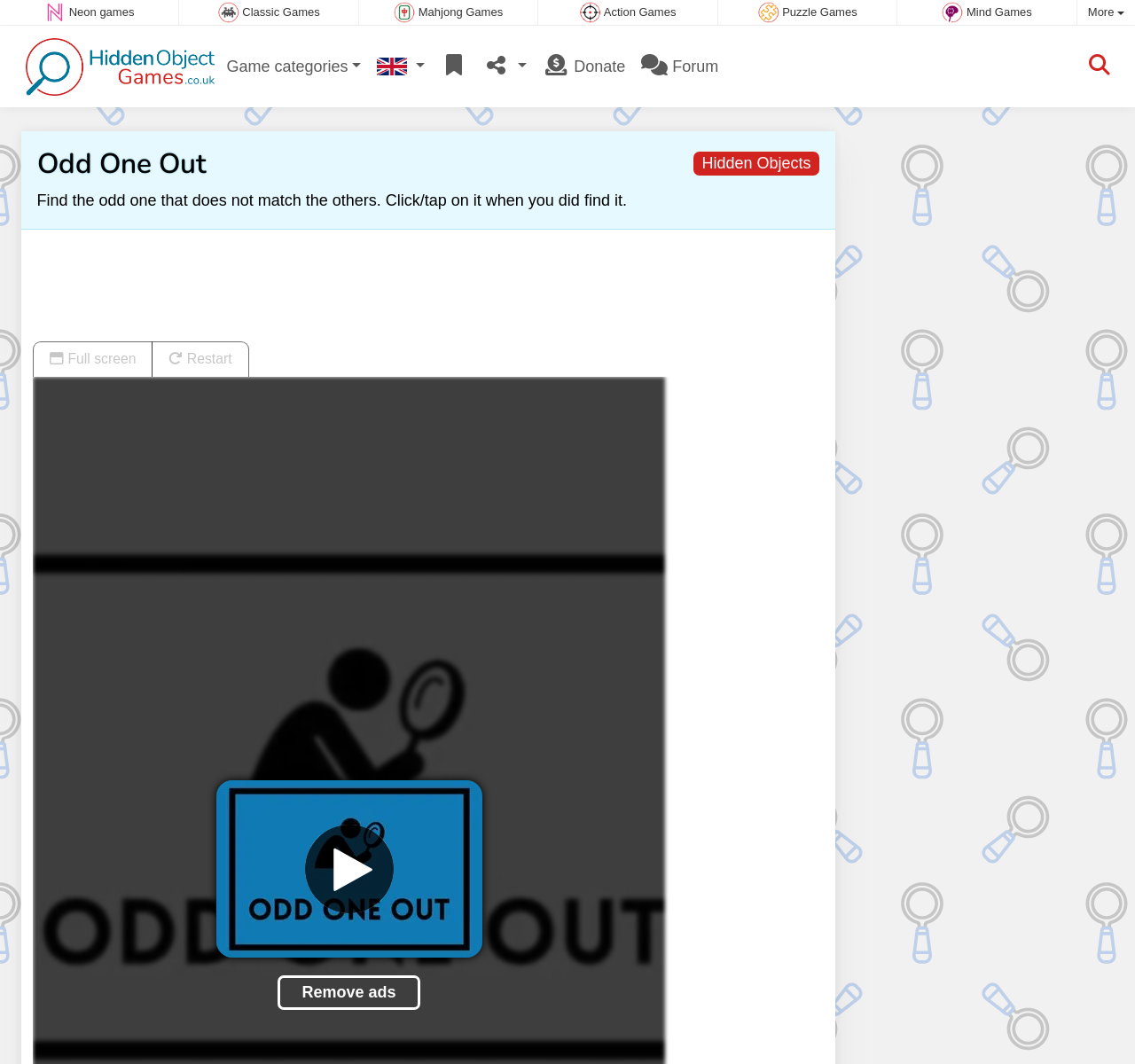Locate the bounding box coordinates of the clickable area to execute the instruction: "Tap on the 'Full screen' button". Provide the coordinates as four float numbers between 0 and 1, represented as [left, top, right, bottom].

[0.029, 0.32, 0.135, 0.353]